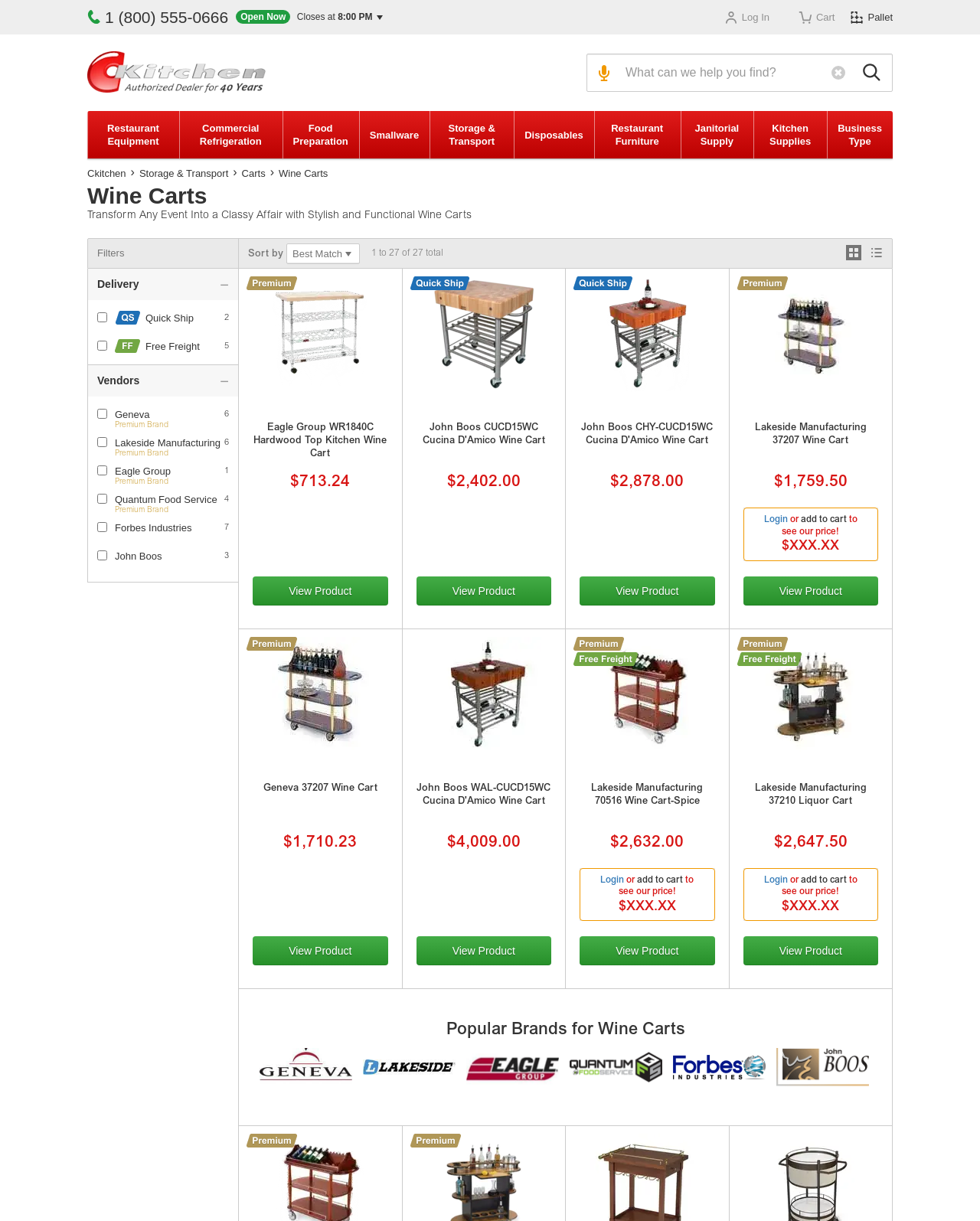Pinpoint the bounding box coordinates of the area that should be clicked to complete the following instruction: "Log In". The coordinates must be given as four float numbers between 0 and 1, i.e., [left, top, right, bottom].

[0.739, 0.009, 0.785, 0.019]